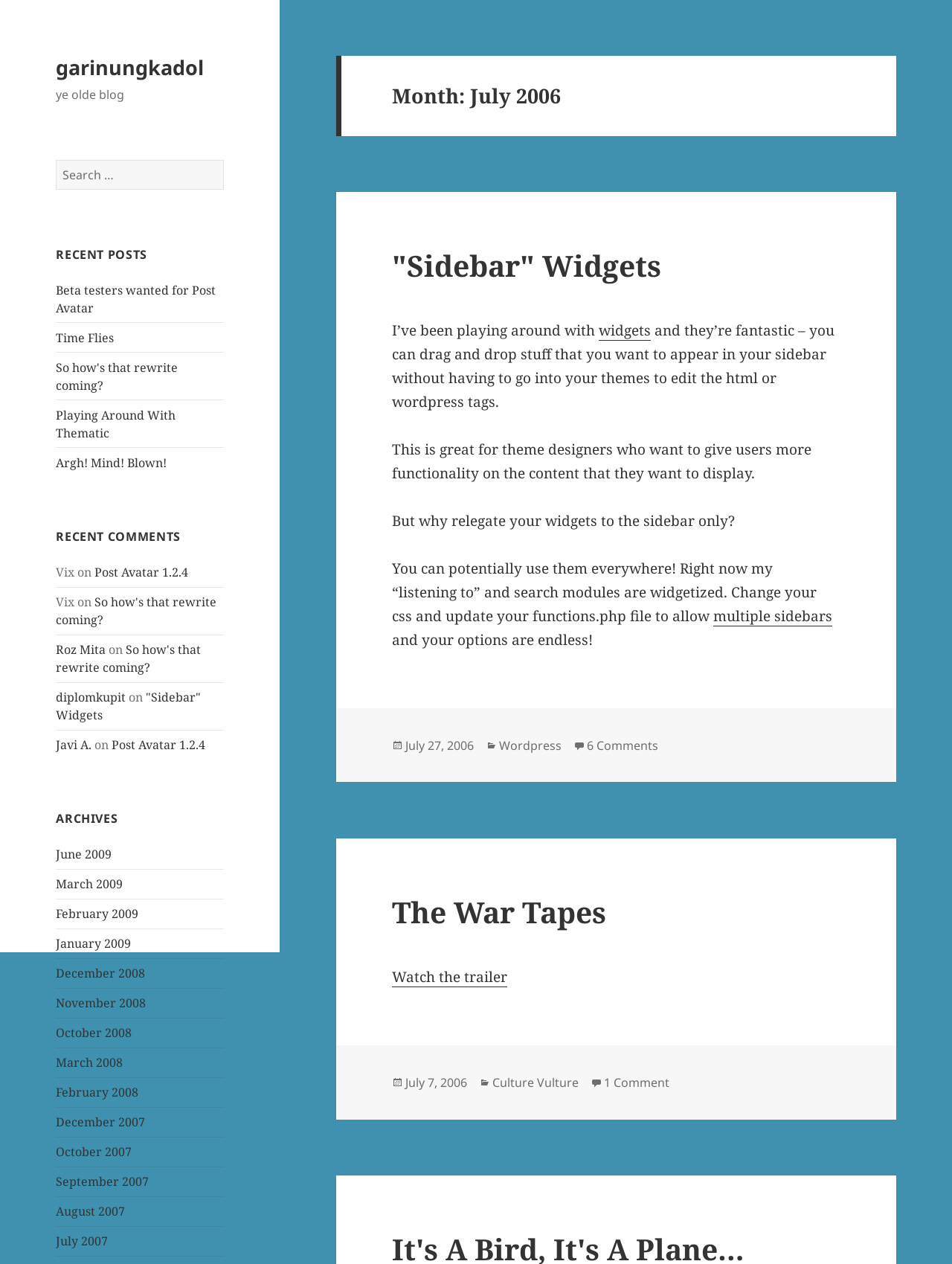With reference to the screenshot, provide a detailed response to the question below:
How many archives are listed?

I counted the number of links under the 'ARCHIVES' heading, and there are 14 links.